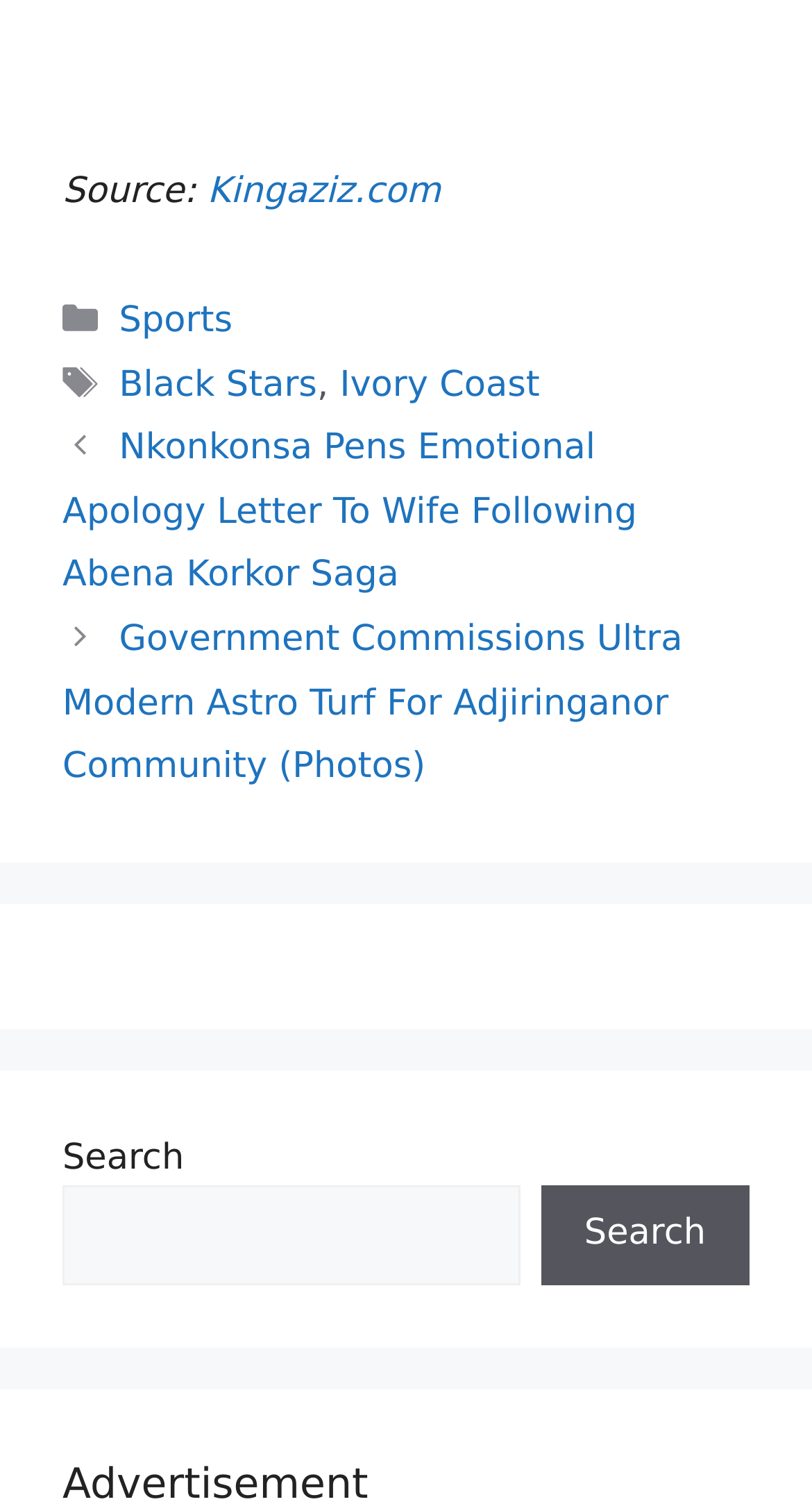Please locate the bounding box coordinates of the region I need to click to follow this instruction: "Go to the Sports category".

[0.147, 0.2, 0.286, 0.227]